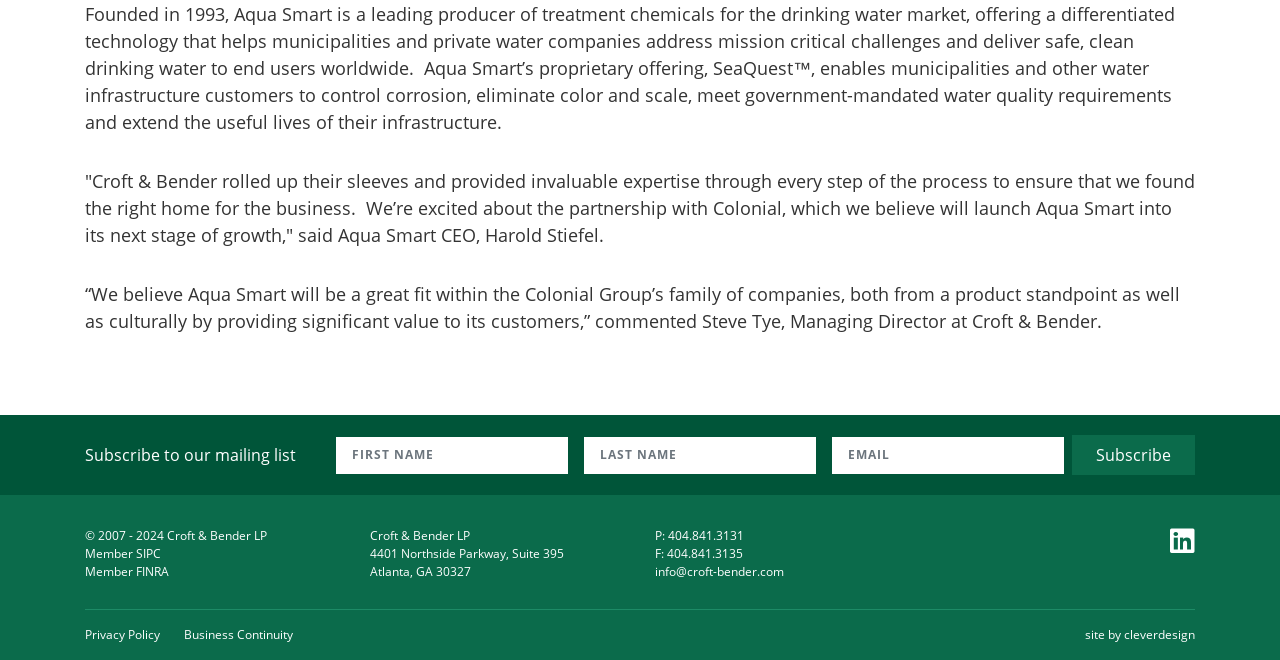Find the bounding box of the element with the following description: "Atlanta, GA 30327". The coordinates must be four float numbers between 0 and 1, formatted as [left, top, right, bottom].

[0.289, 0.854, 0.488, 0.881]